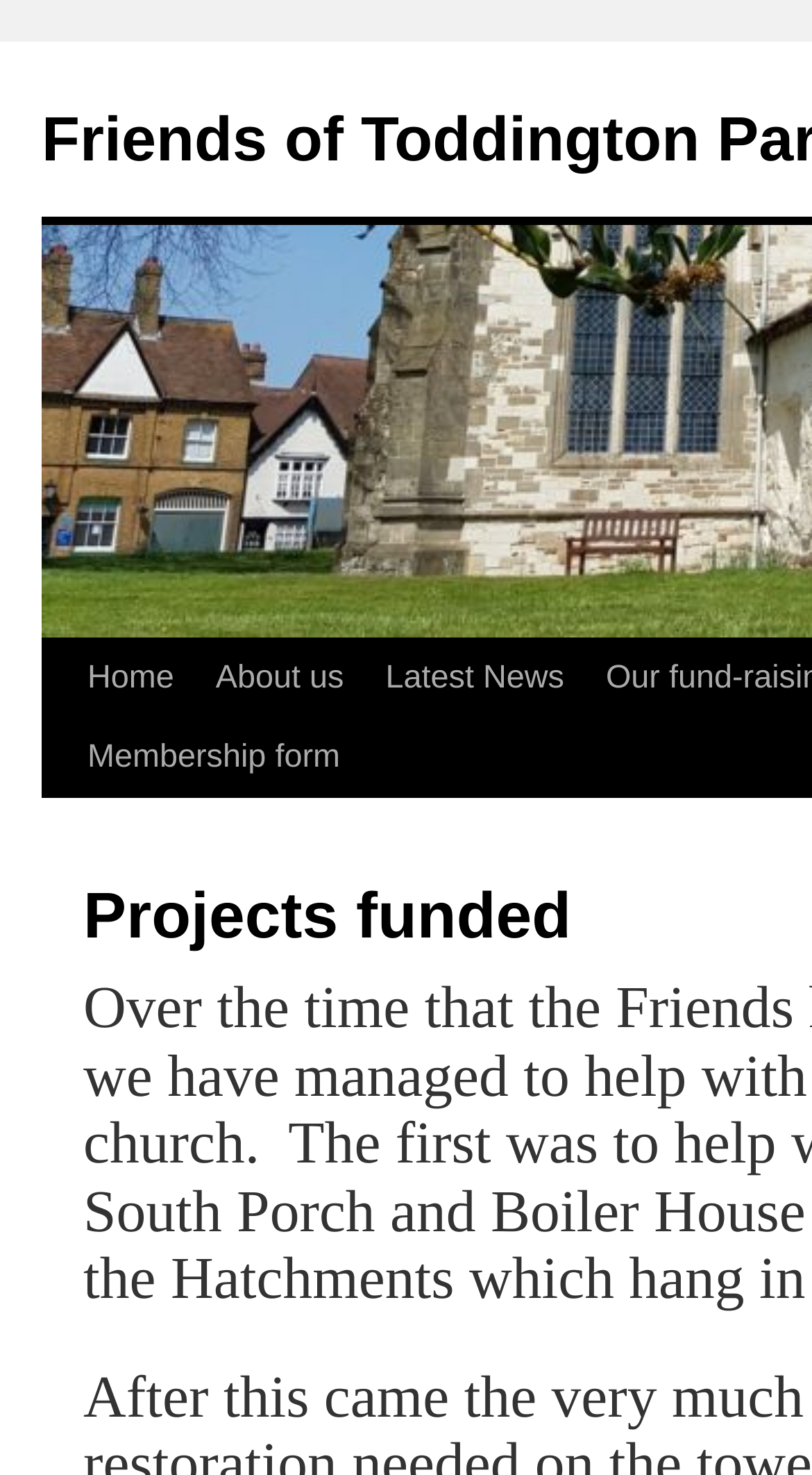Given the element description Skip to content, identify the bounding box coordinates for the UI element on the webpage screenshot. The format should be (top-left x, top-left y, bottom-right x, bottom-right y), with values between 0 and 1.

[0.049, 0.432, 0.1, 0.593]